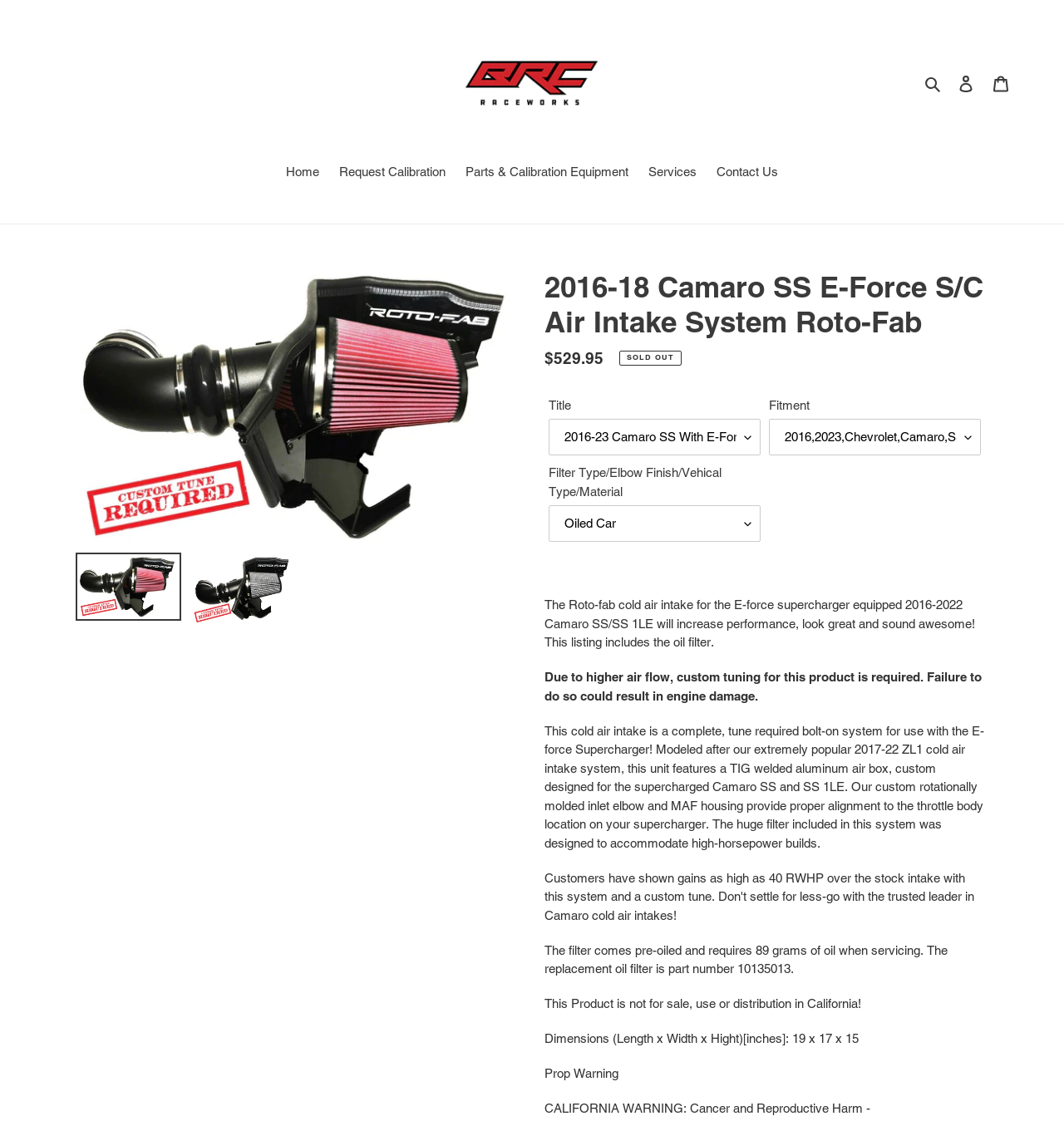Give the bounding box coordinates for the element described by: "Parts & Calibration Equipment".

[0.43, 0.145, 0.598, 0.164]